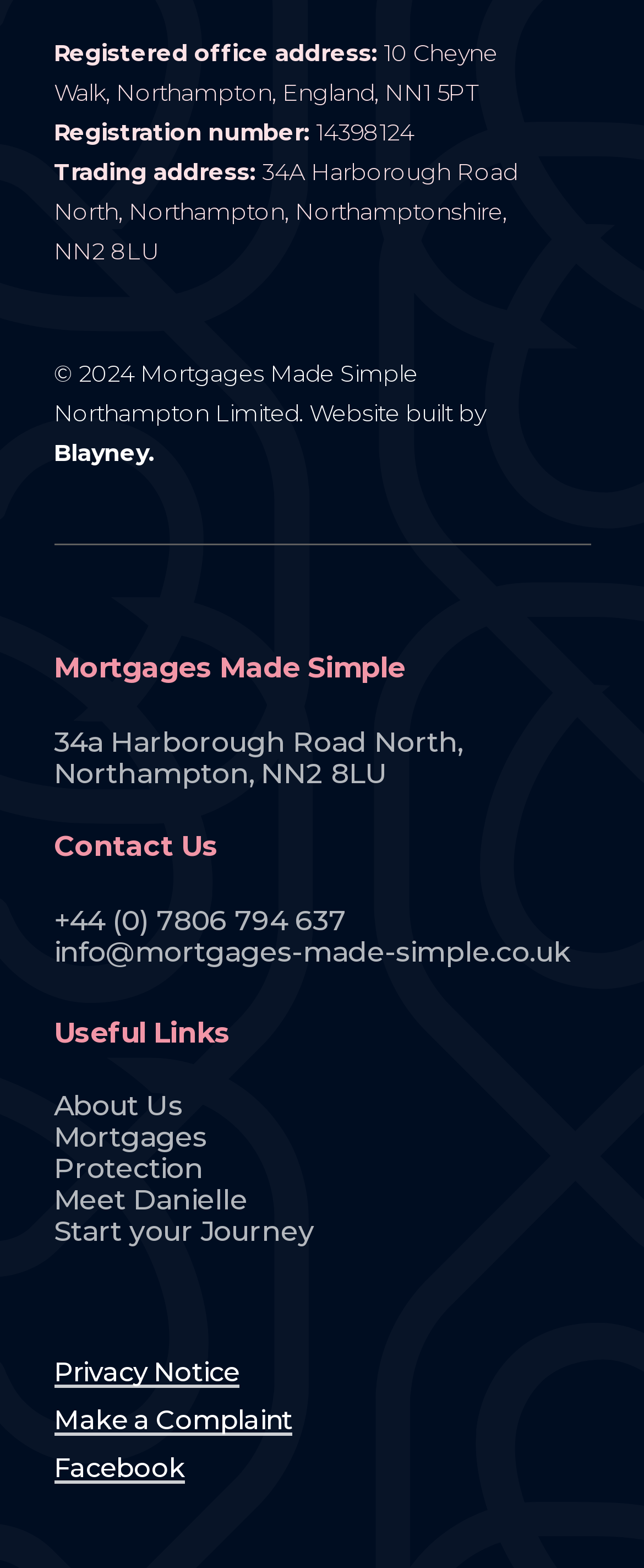Kindly determine the bounding box coordinates for the clickable area to achieve the given instruction: "Explore mortgage options".

[0.083, 0.714, 0.322, 0.736]